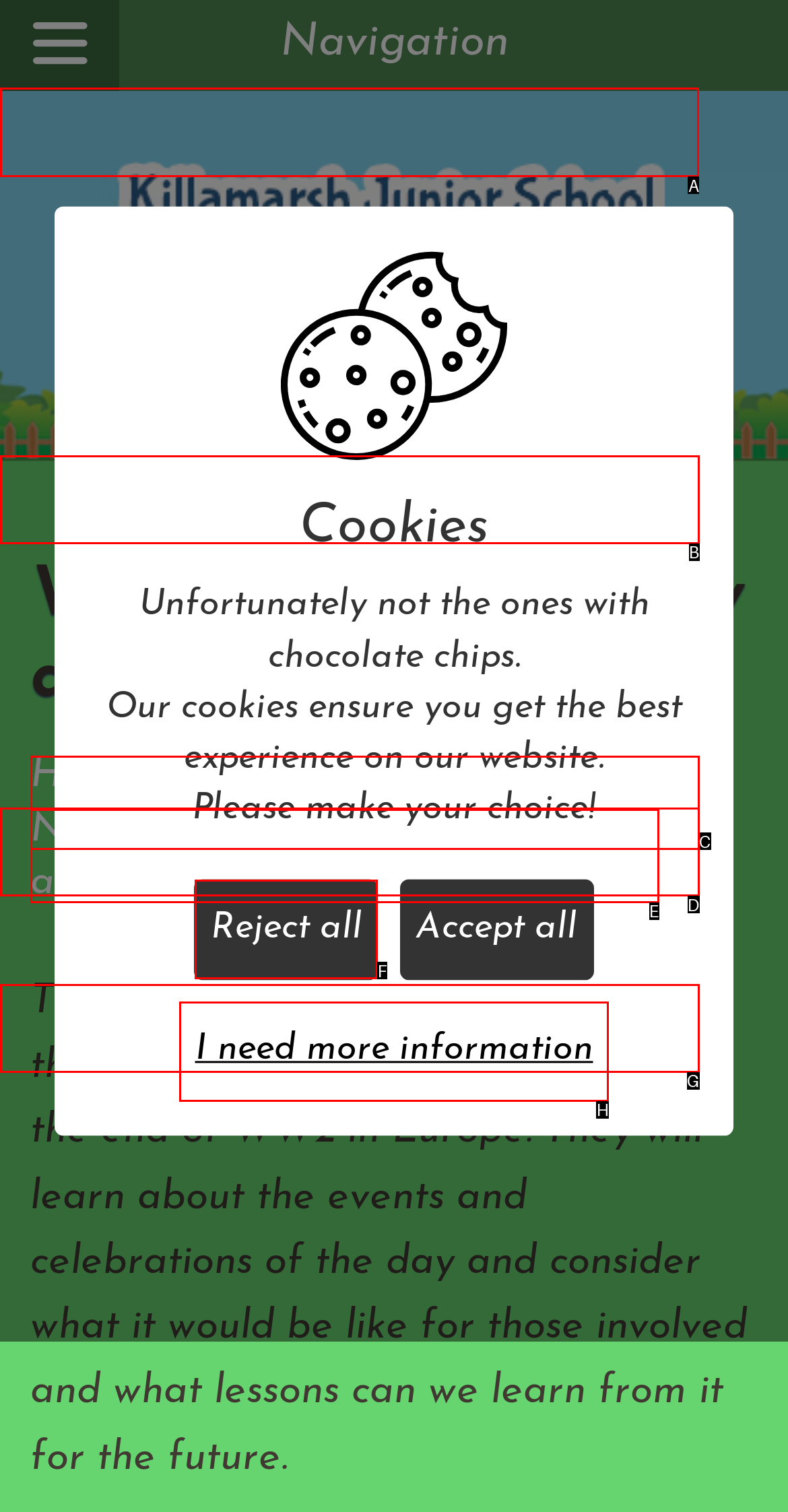Determine which HTML element should be clicked to carry out the following task: View the image Respond with the letter of the appropriate option.

None